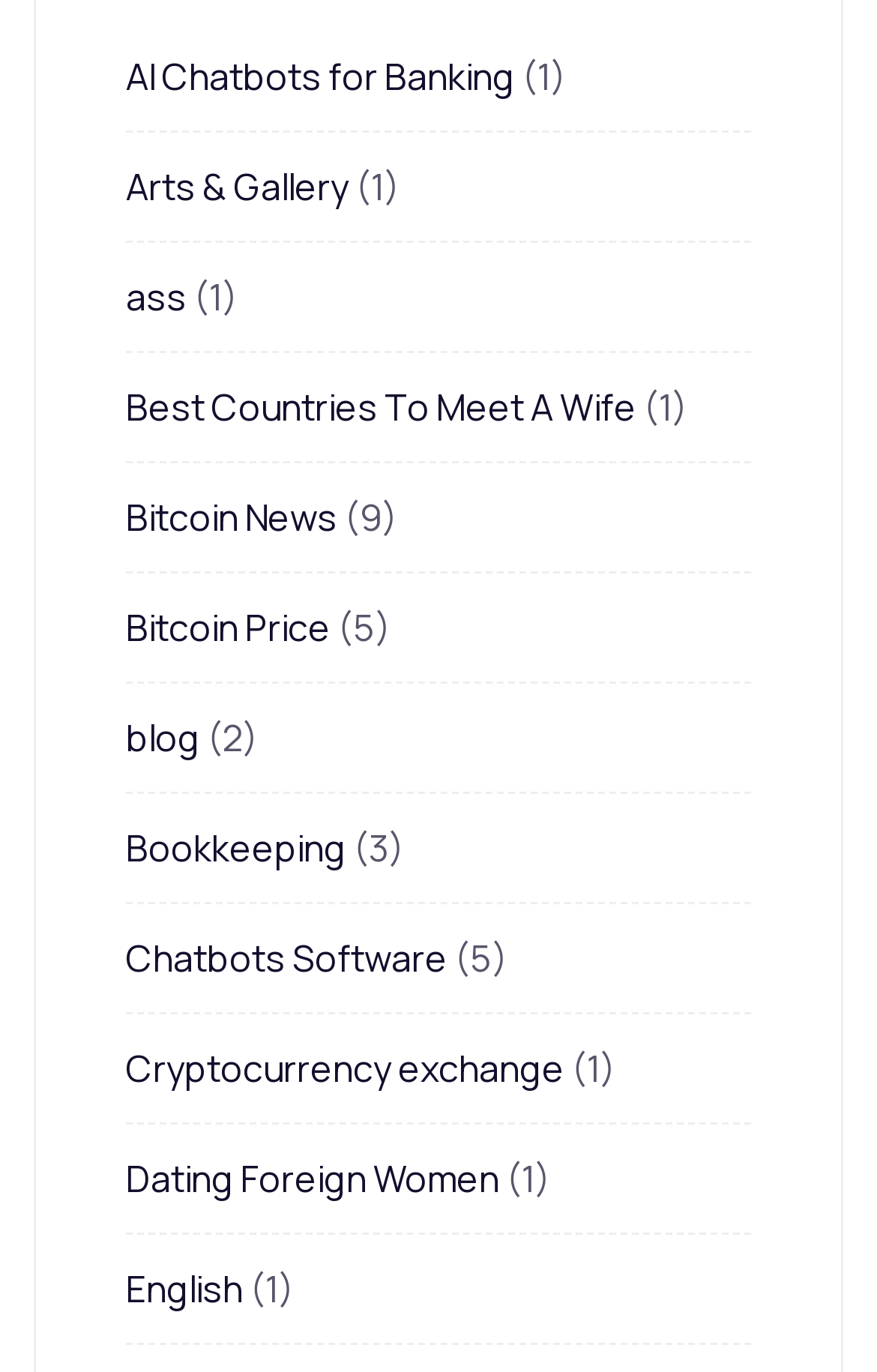Show the bounding box coordinates of the region that should be clicked to follow the instruction: "Visit Arts & Gallery."

[0.144, 0.119, 0.397, 0.155]